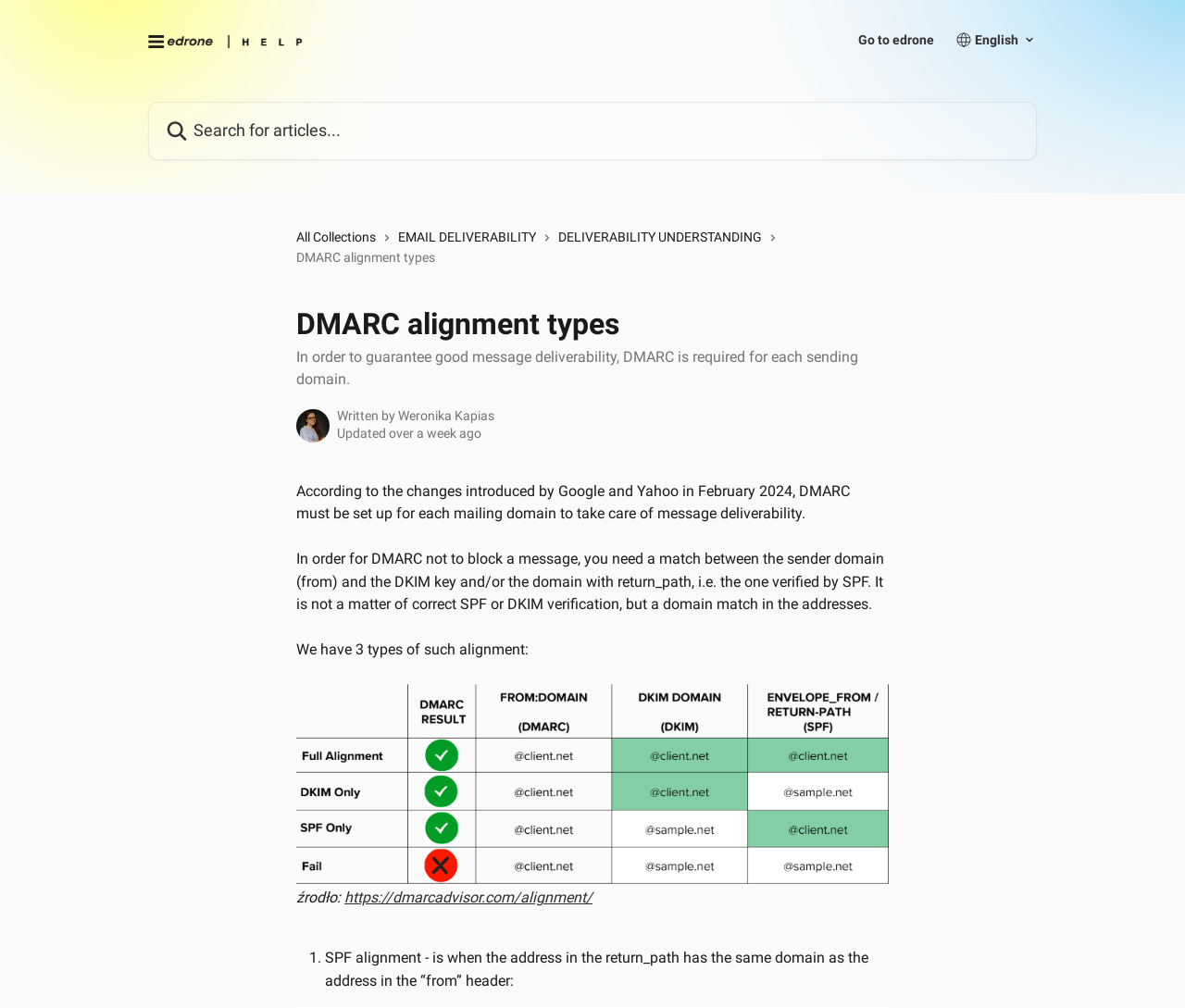What is SPF alignment?
From the details in the image, answer the question comprehensively.

According to the webpage, SPF alignment is when the address in the return_path has the same domain as the address in the “from” header, which is one of the three types of DMARC alignment.